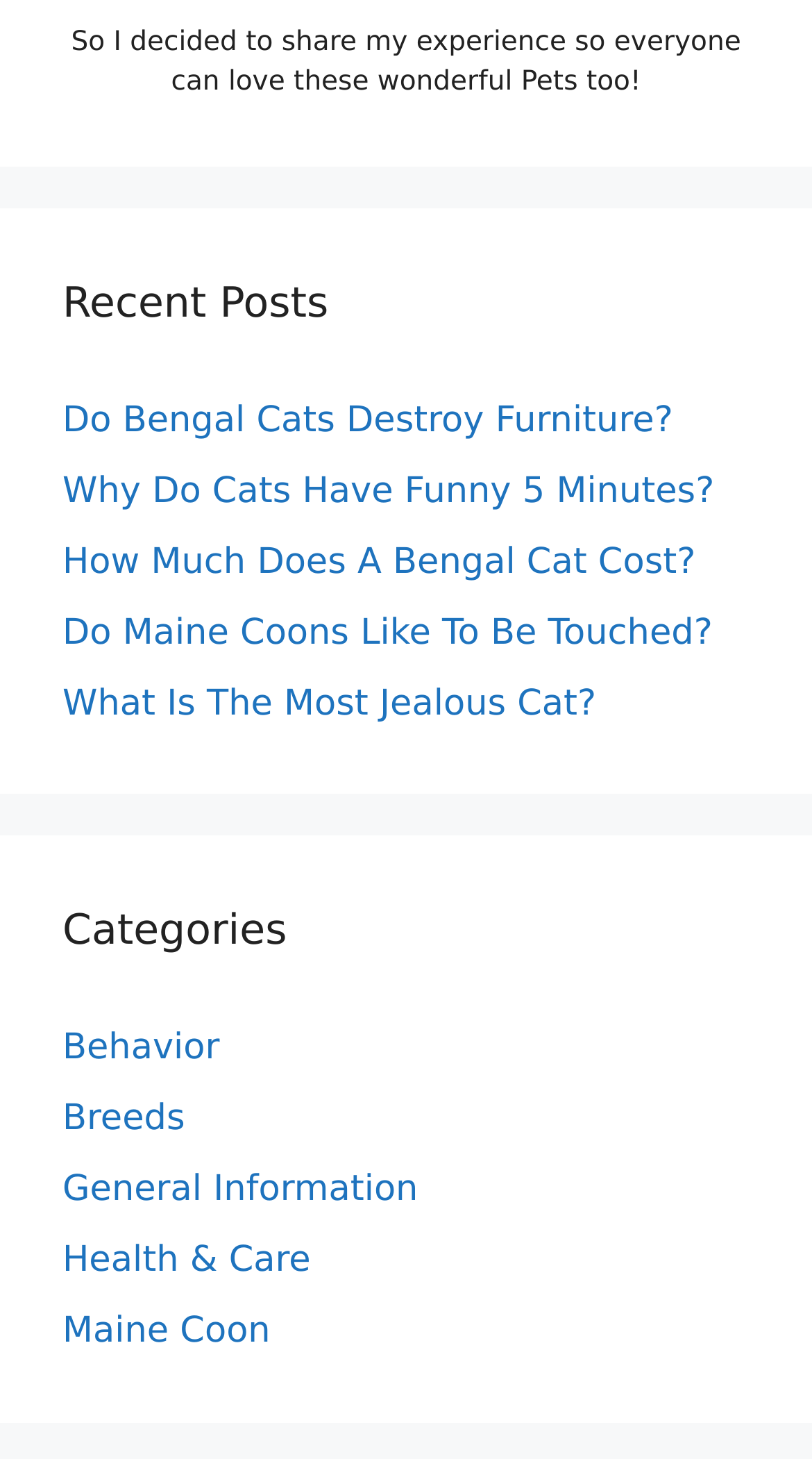Locate the bounding box coordinates of the clickable area to execute the instruction: "read recent posts". Provide the coordinates as four float numbers between 0 and 1, represented as [left, top, right, bottom].

[0.077, 0.185, 0.923, 0.228]